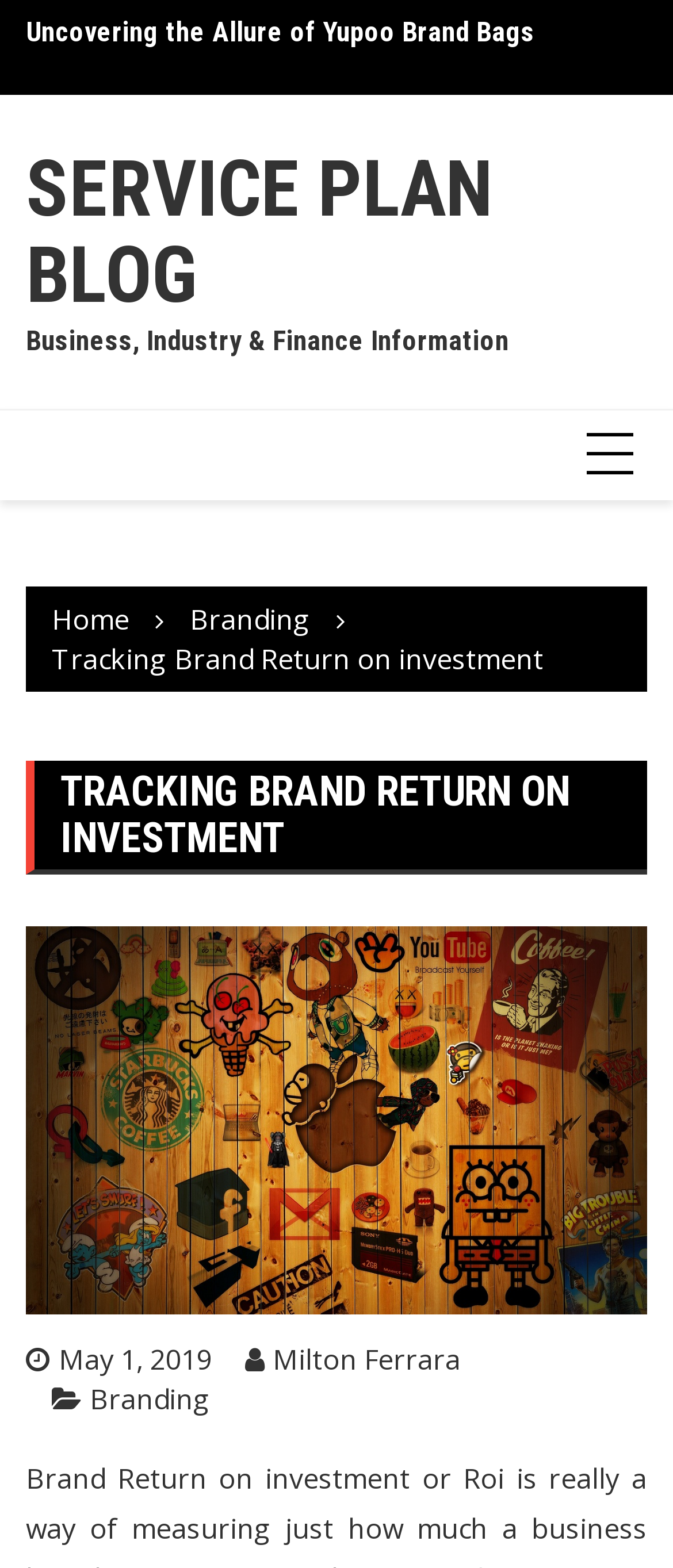Using the details in the image, give a detailed response to the question below:
How many main navigation links are there?

I counted the main navigation links by looking at the links 'Home', 'Branding', and 'Tracking Brand Return on investment' which are located at the top of the webpage, indicating that there are 3 main navigation links.